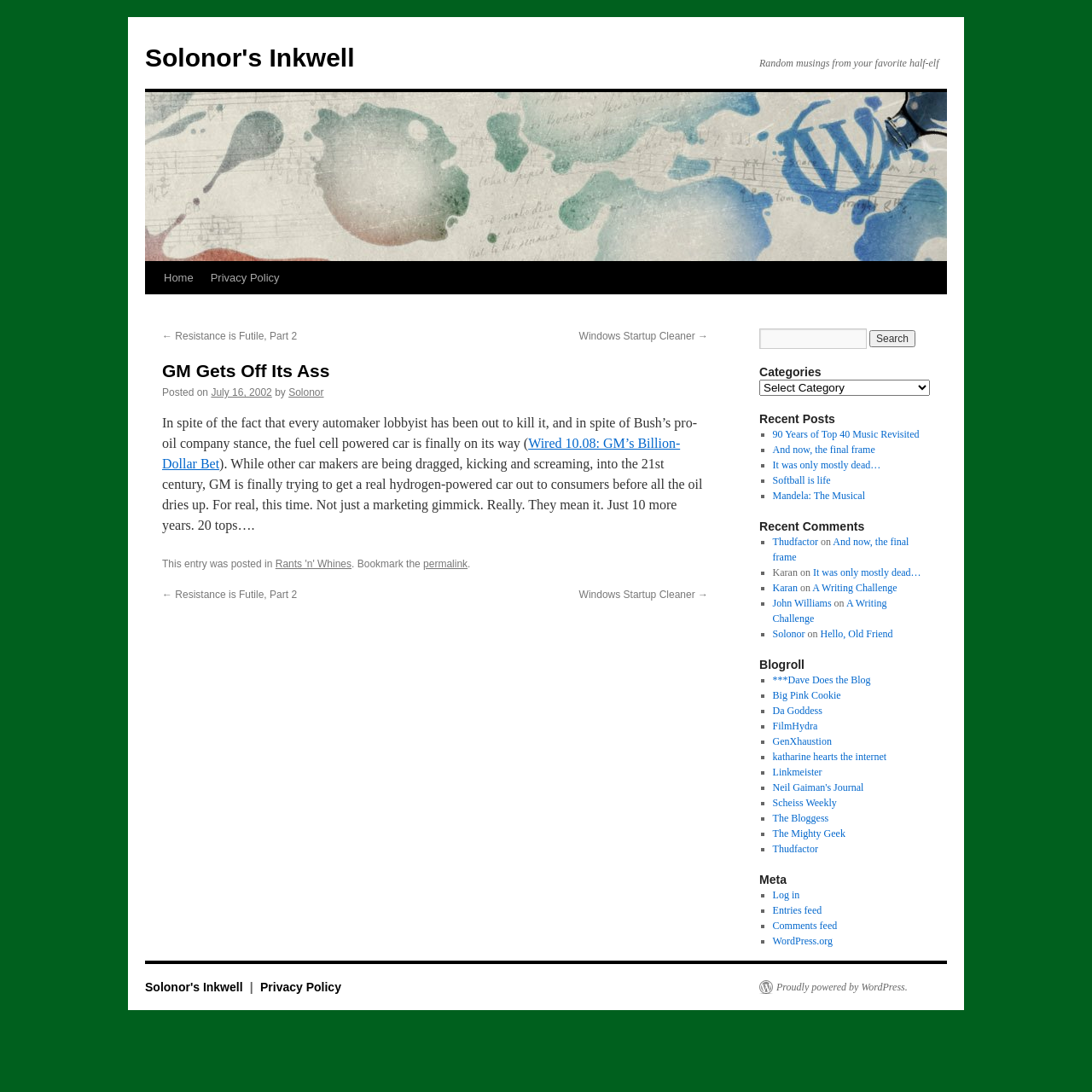Using the image as a reference, answer the following question in as much detail as possible:
How many comments are listed?

On the right-hand side of the webpage, there is a section titled 'Recent Comments'. Under this section, there are 5 comments listed, each with a list marker '■' next to it. Therefore, there are 5 comments listed.